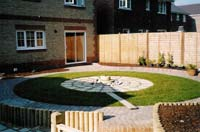Detail everything you observe in the image.

The image features a beautifully designed backyard space, showcasing a circular lawn surrounded by a meticulously paved patio area. The landscape design includes a central circular stone feature, likely a decorative element or a fire pit, enhancing the garden's aesthetic appeal. Low wooden borders outline the lawn, providing a clear separation from the surrounding garden beds, which are adorned with various plants. In the background, the fence adds privacy, while the adjacent house, visible on the left, complements the overall setting with its simple architecture. This inviting outdoor space reflects a blend of functionality and beauty, perfect for relaxation or entertaining.